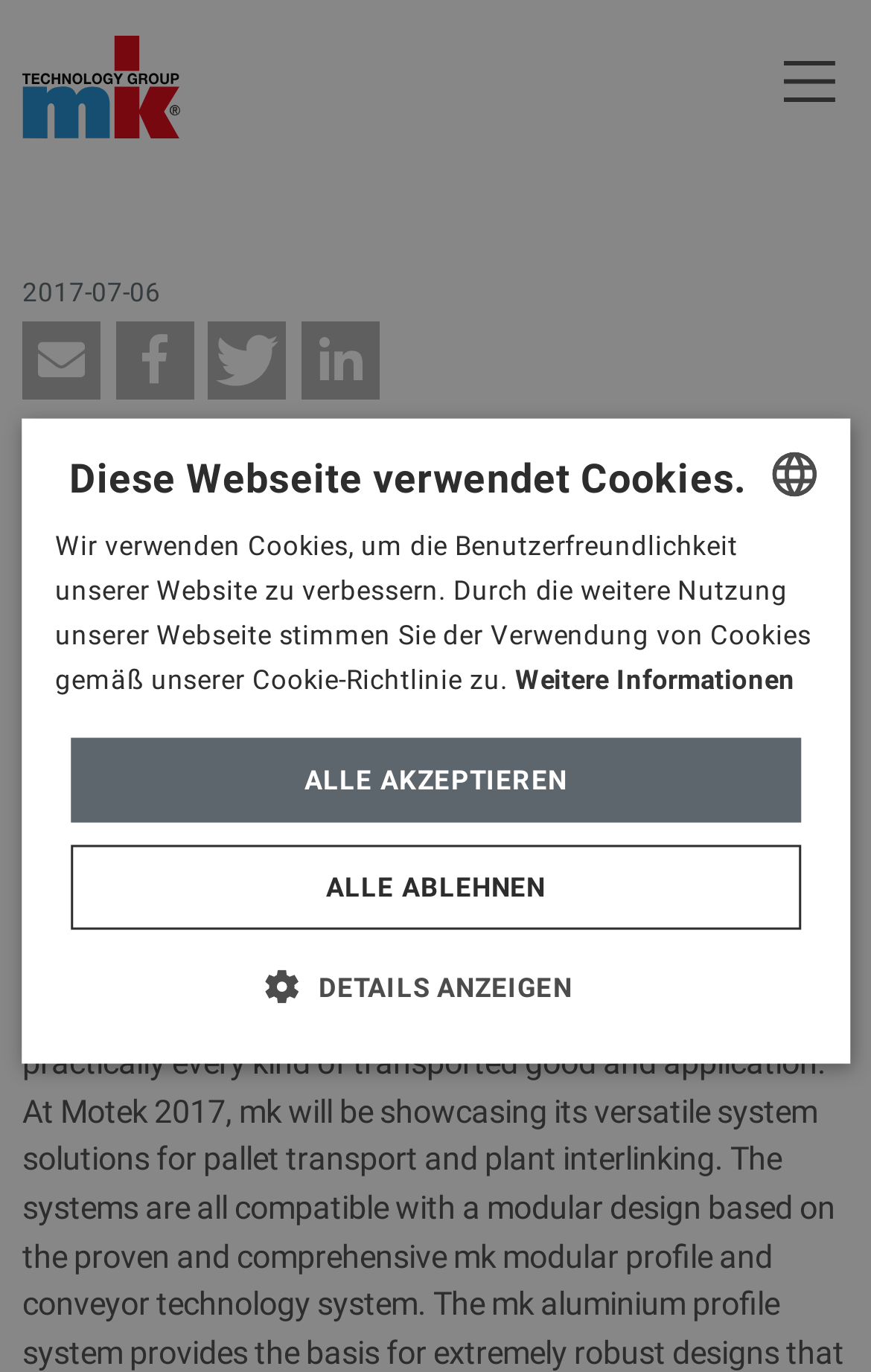Locate the bounding box of the UI element defined by this description: "Alle akzeptieren". The coordinates should be given as four float numbers between 0 and 1, formatted as [left, top, right, bottom].

[0.081, 0.537, 0.919, 0.599]